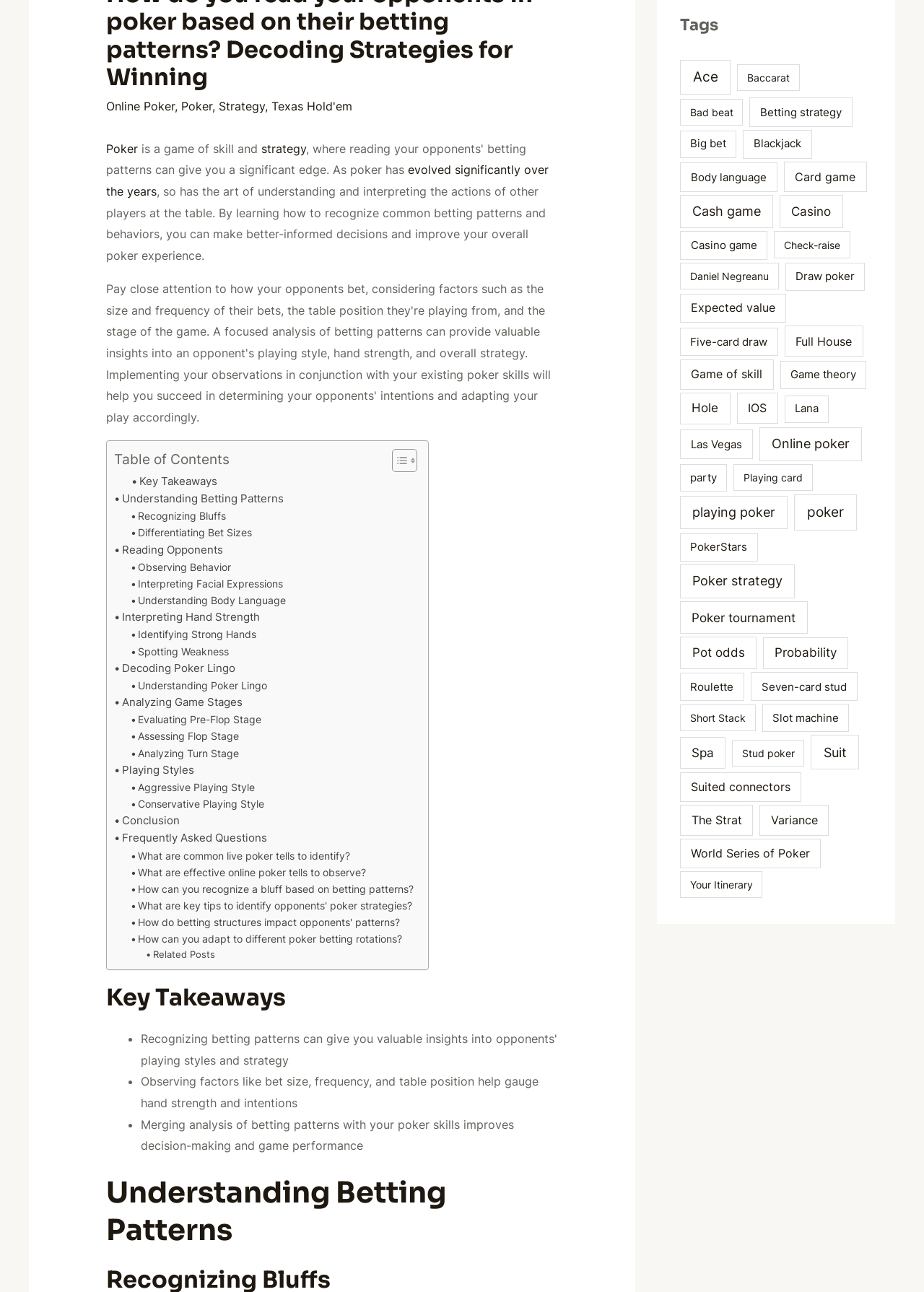Provide the bounding box coordinates of the UI element that matches the description: "World Series of Poker".

[0.736, 0.649, 0.889, 0.672]